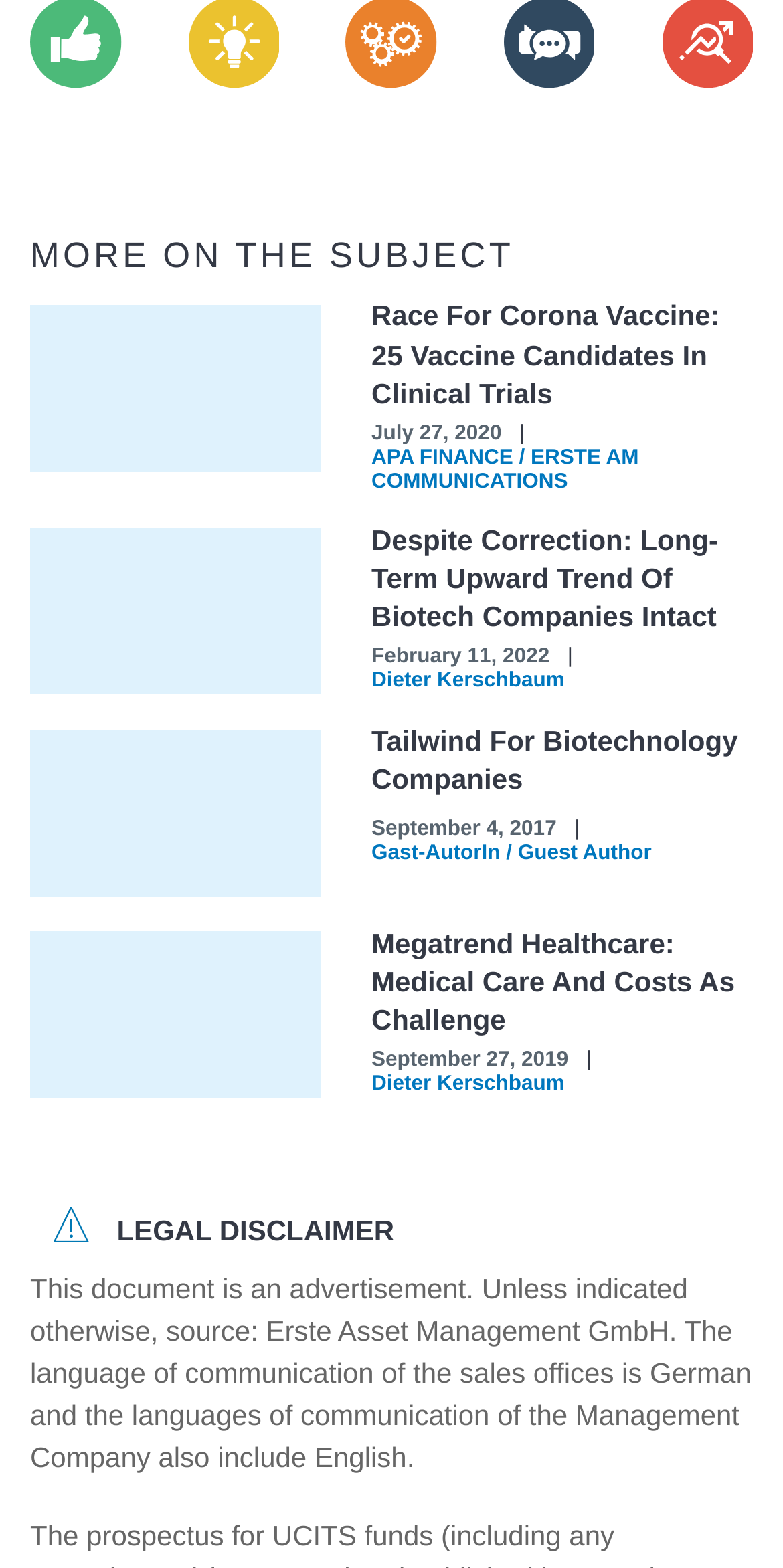Provide a short answer to the following question with just one word or phrase: What is the topic of the first article?

Corona vaccine